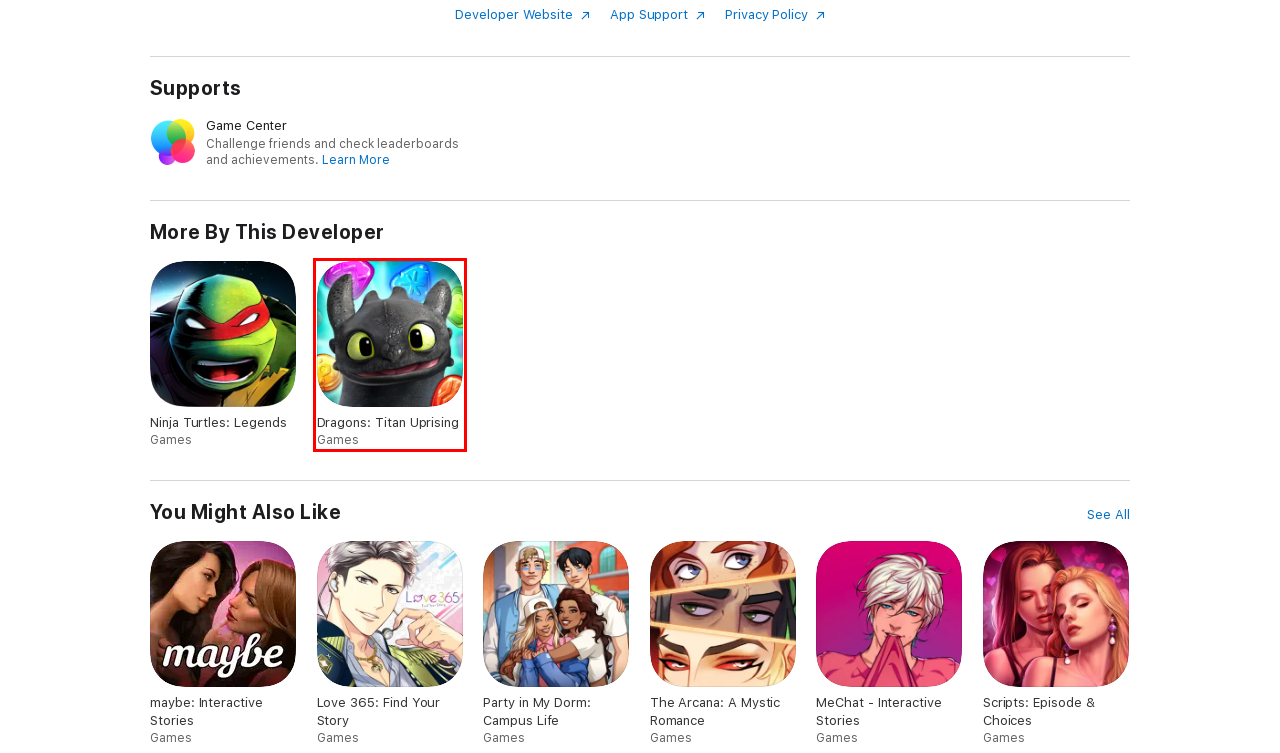You have been given a screenshot of a webpage, where a red bounding box surrounds a UI element. Identify the best matching webpage description for the page that loads after the element in the bounding box is clicked. Options include:
A. ‎Party in My Dorm: Campus Life on the App Store
B. ‎Scripts: Episode & Choices on the App Store
C. ‎maybe: Interactive Stories on the App Store
D. ‎Ninja Turtles: Legends on the App Store
E. ‎MeChat - Interactive Stories on the App Store
F. ‎Dragons: Titan Uprising on the App Store
G. ‎The Arcana: A Mystic Romance on the App Store
H. Lovelink | Home

F